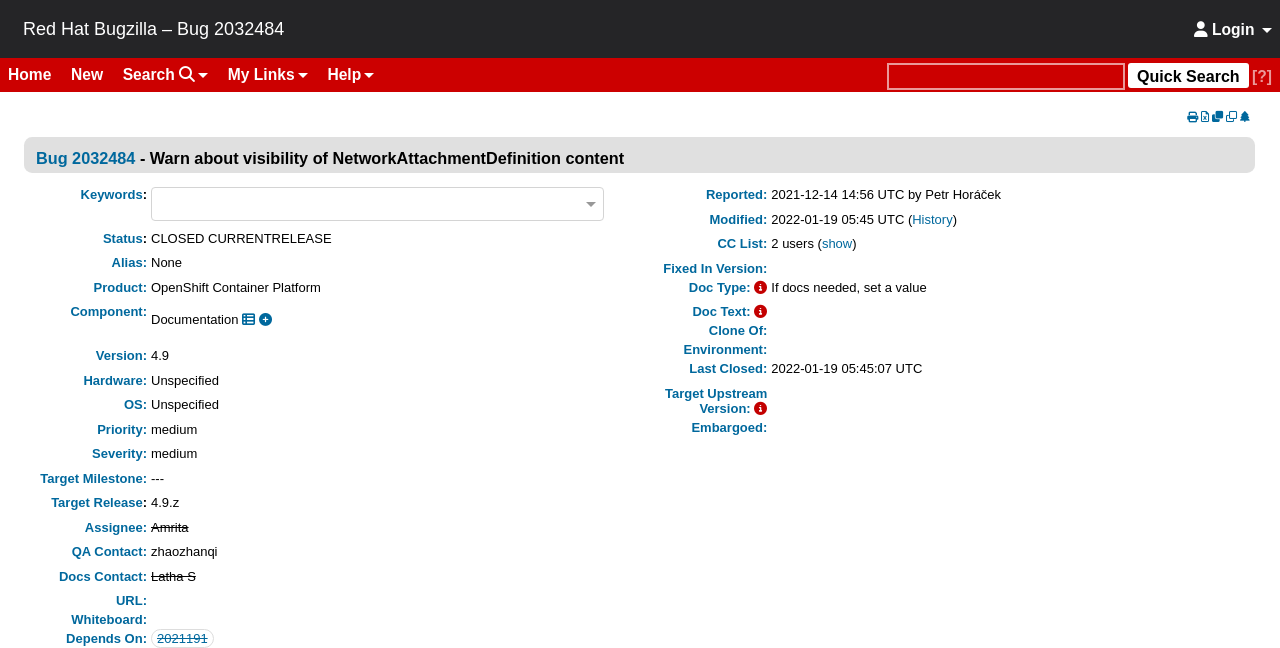Please find and report the bounding box coordinates of the element to click in order to perform the following action: "Click the 'Login' button". The coordinates should be expressed as four float numbers between 0 and 1, in the format [left, top, right, bottom].

[0.926, 0.02, 1.0, 0.073]